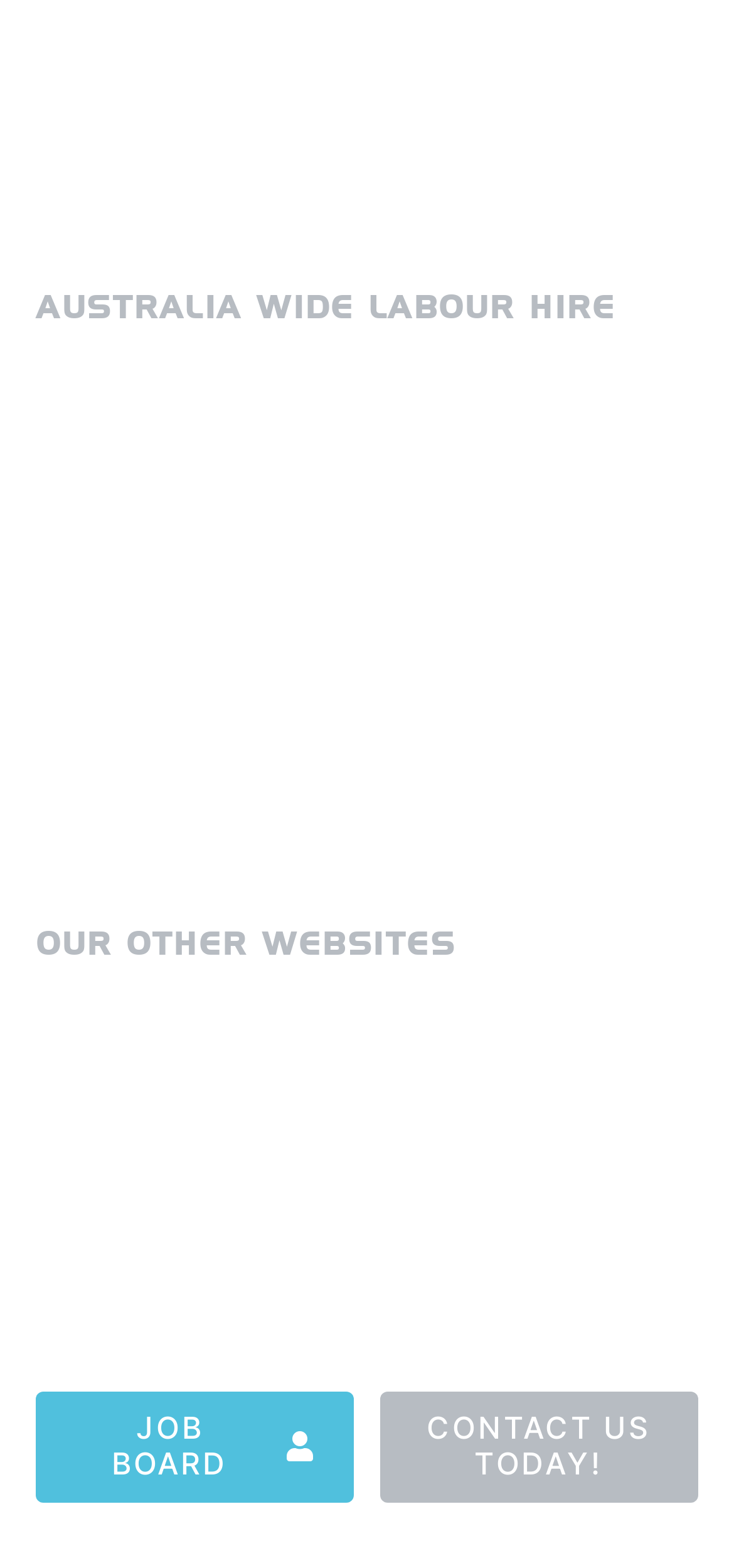From the given element description: "Labour Hire Services", find the bounding box for the UI element. Provide the coordinates as four float numbers between 0 and 1, in the order [left, top, right, bottom].

[0.05, 0.283, 0.95, 0.331]